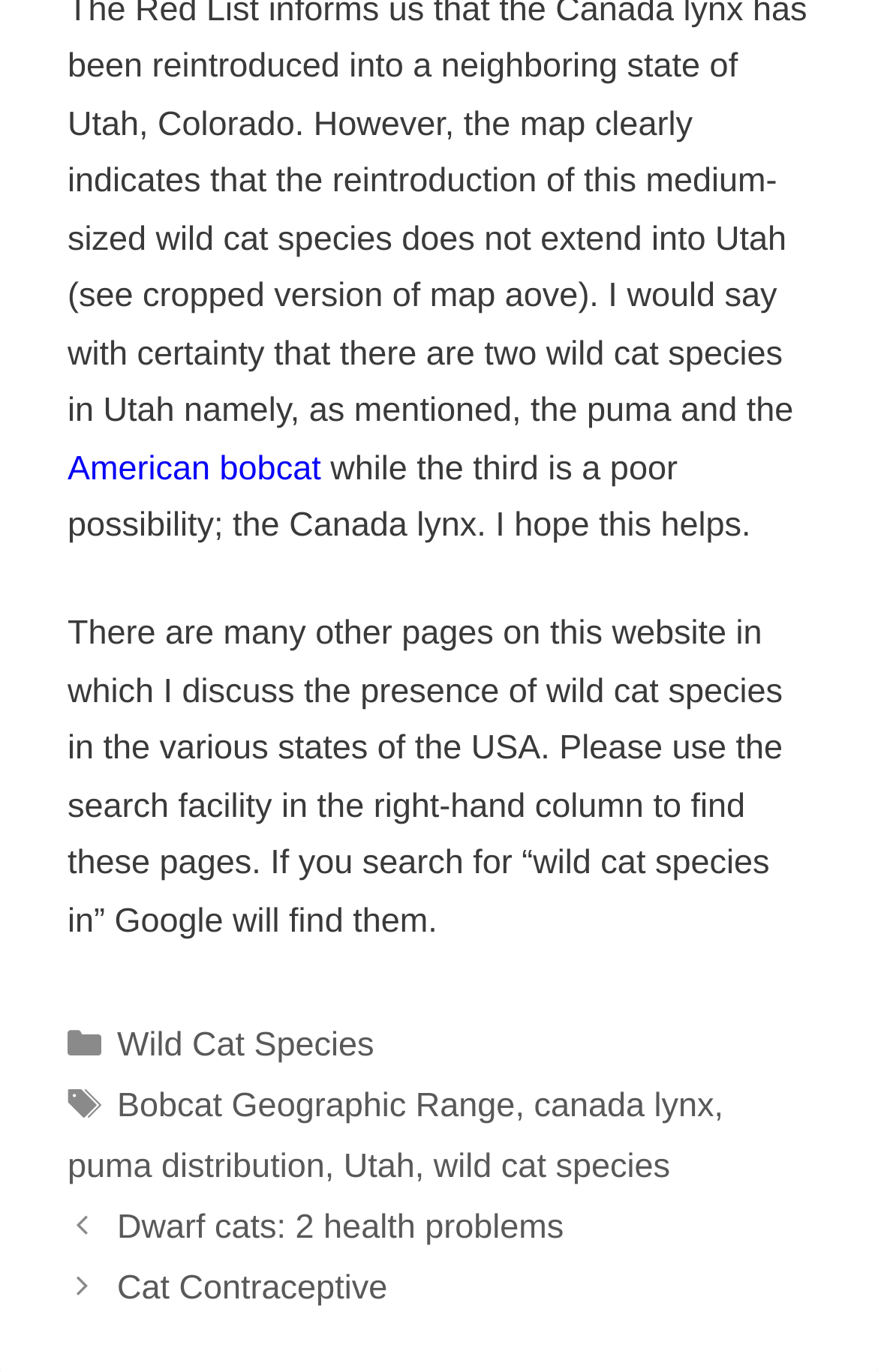What is the topic of the webpage?
Look at the image and provide a detailed response to the question.

The webpage appears to be discussing wild cat species, specifically the American bobcat and Canada lynx, as indicated by the links and text on the page.